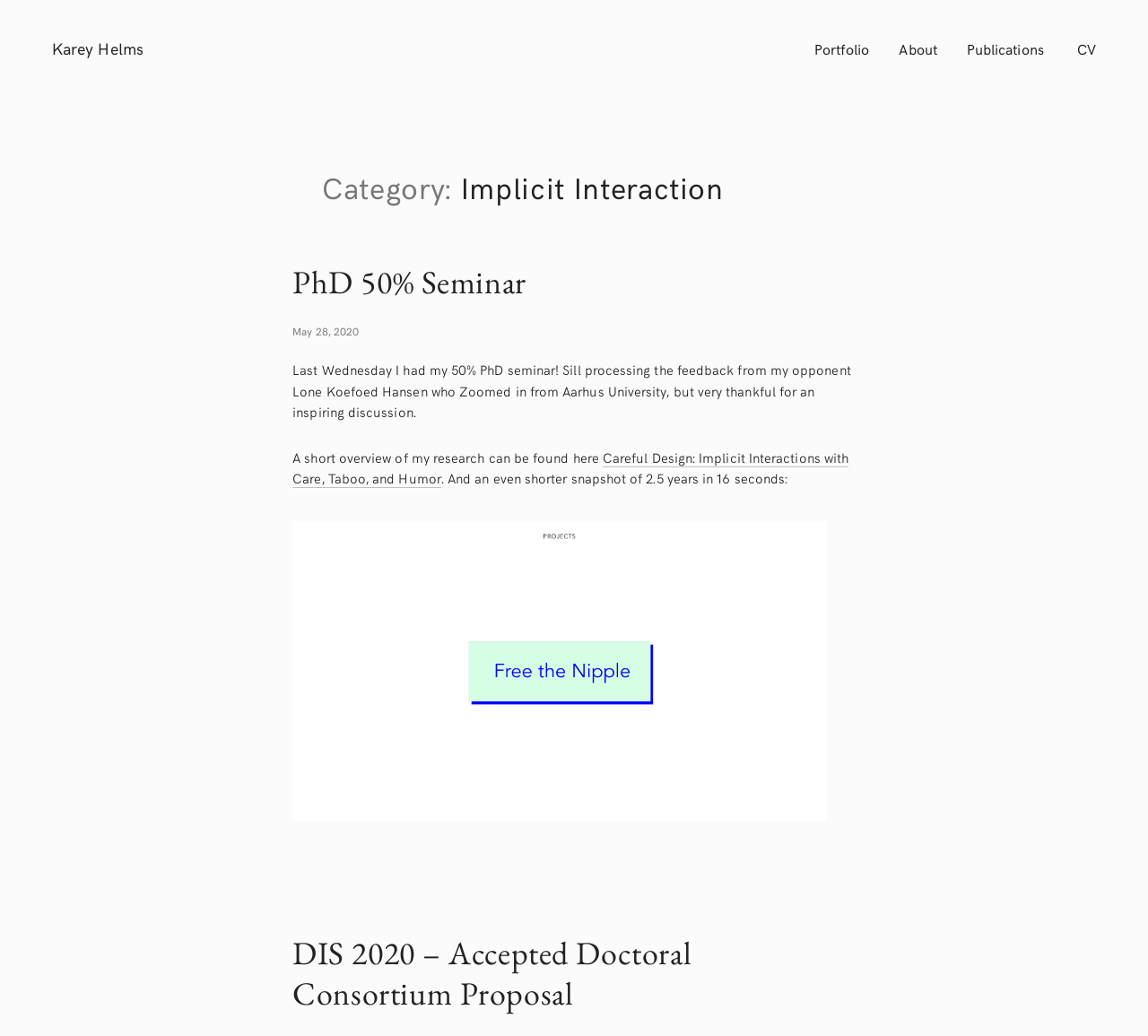Please analyze the image and provide a thorough answer to the question:
What is the date of the PhD seminar?

The date of the PhD seminar is 'May 28, 2020' as mentioned on the webpage in the link 'May 28, 2020'.